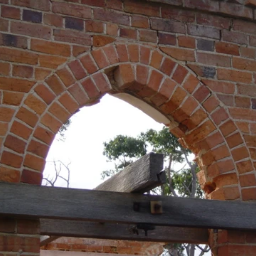What is visible through the arch?
Analyze the image and deliver a detailed answer to the question.

According to the caption, visible through the arch is a glimpse of lush greenery, which suggests that the archway is surrounded by a natural environment.